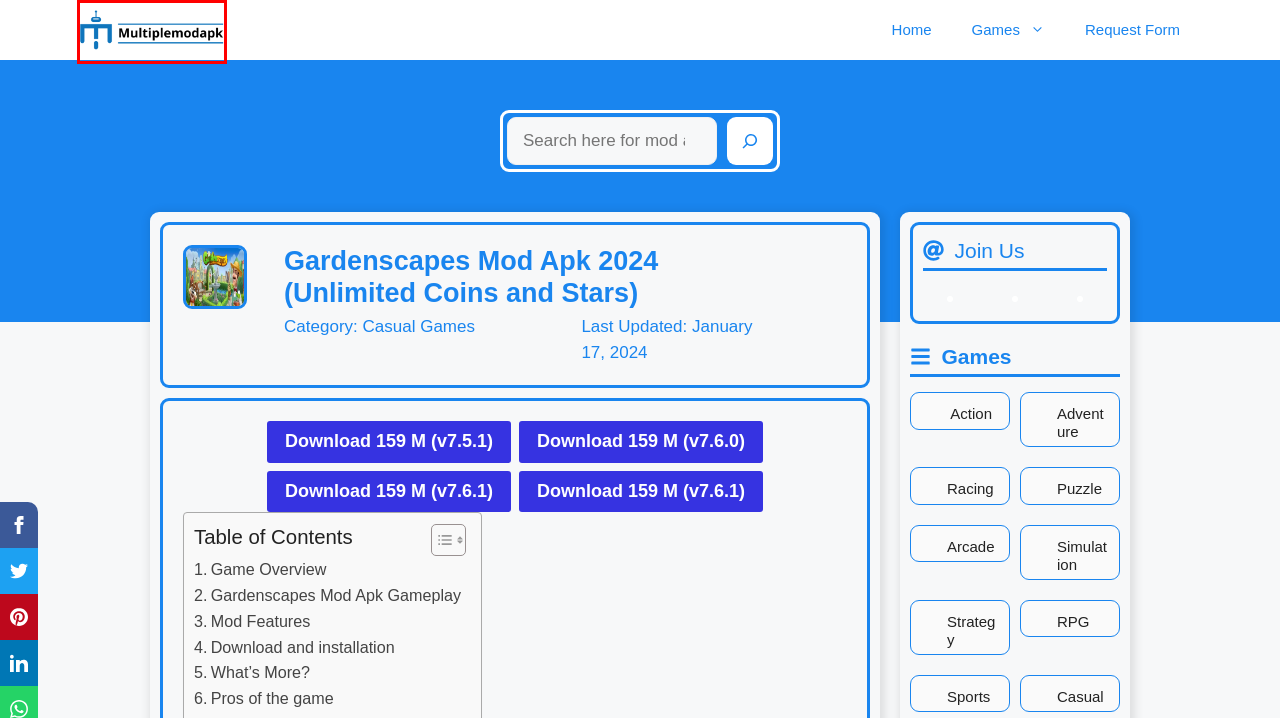You are provided with a screenshot of a webpage where a red rectangle bounding box surrounds an element. Choose the description that best matches the new webpage after clicking the element in the red bounding box. Here are the choices:
A. Request Form - Multiplemodapk
B. Download Heroes Infinity Premium Mod Apk 2024
C. Download World War Defense MOD APK 2024 (Free Shopping)
D. Download Best Mod & Apk Android Games (Update 2023)
E. Tower Conquest Mod Apk 2024 (Unlimited Money)
F. best sports games Mod & Apk android free
G. Download Best NSFW Games Mod & Apk (Update 2023)
H. Free Latest Apps and Games Download

H